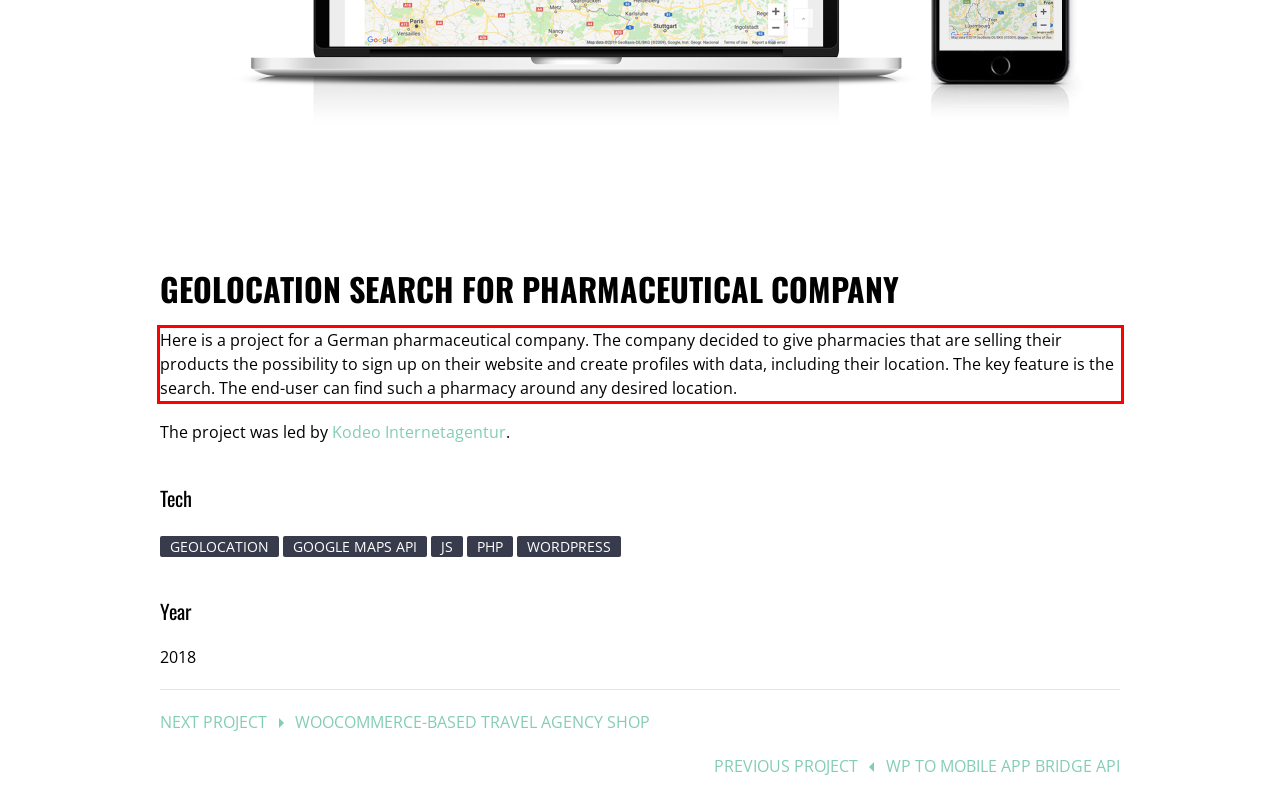You are presented with a screenshot containing a red rectangle. Extract the text found inside this red bounding box.

Here is a project for a German pharmaceutical company. The company decided to give pharmacies that are selling their products the possibility to sign up on their website and create profiles with data, including their location. The key feature is the search. The end-user can find such a pharmacy around any desired location.